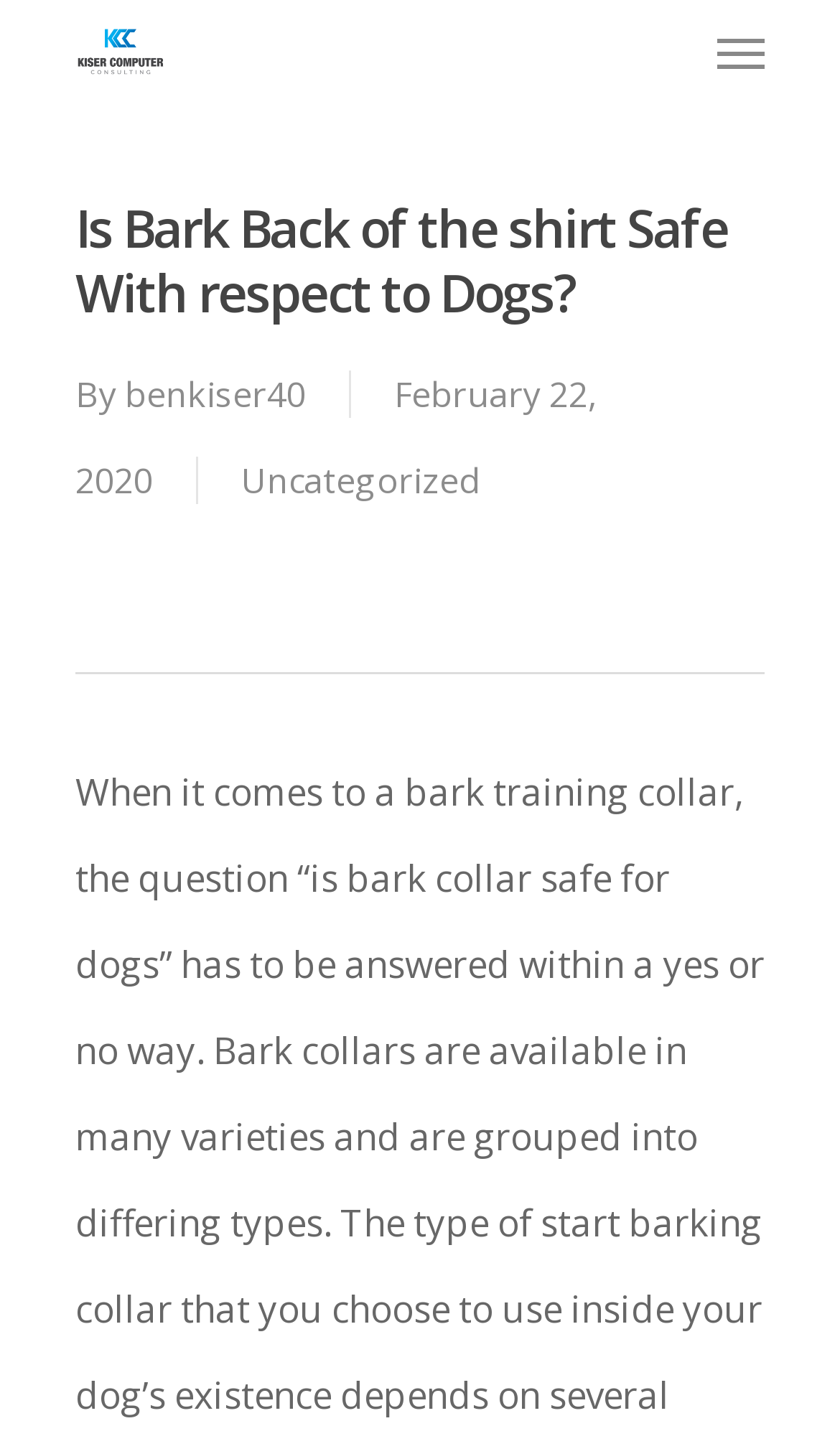Create an elaborate caption for the webpage.

The webpage appears to be a blog post or article discussing the safety of Bark Back of the shirt for dogs. At the top left of the page, there is a link and an image, both labeled "kiser computer consulting", which likely represents the website's logo or branding. 

Below the logo, there is a prominent heading that reads "Is Bark Back of the shirt Safe With respect to Dogs?", which is the main title of the article. 

To the right of the heading, there is a navigation menu link, which is currently collapsed. 

Under the heading, there are several lines of text. The first line starts with the word "By" followed by a link to the author's name, "benkiser40". The next line displays the date "February 22, 2020". 

Finally, there is a link to the category "Uncategorized", which is likely a tag or label for the article. Overall, the webpage appears to be a simple blog post with a clear title, author information, and date.